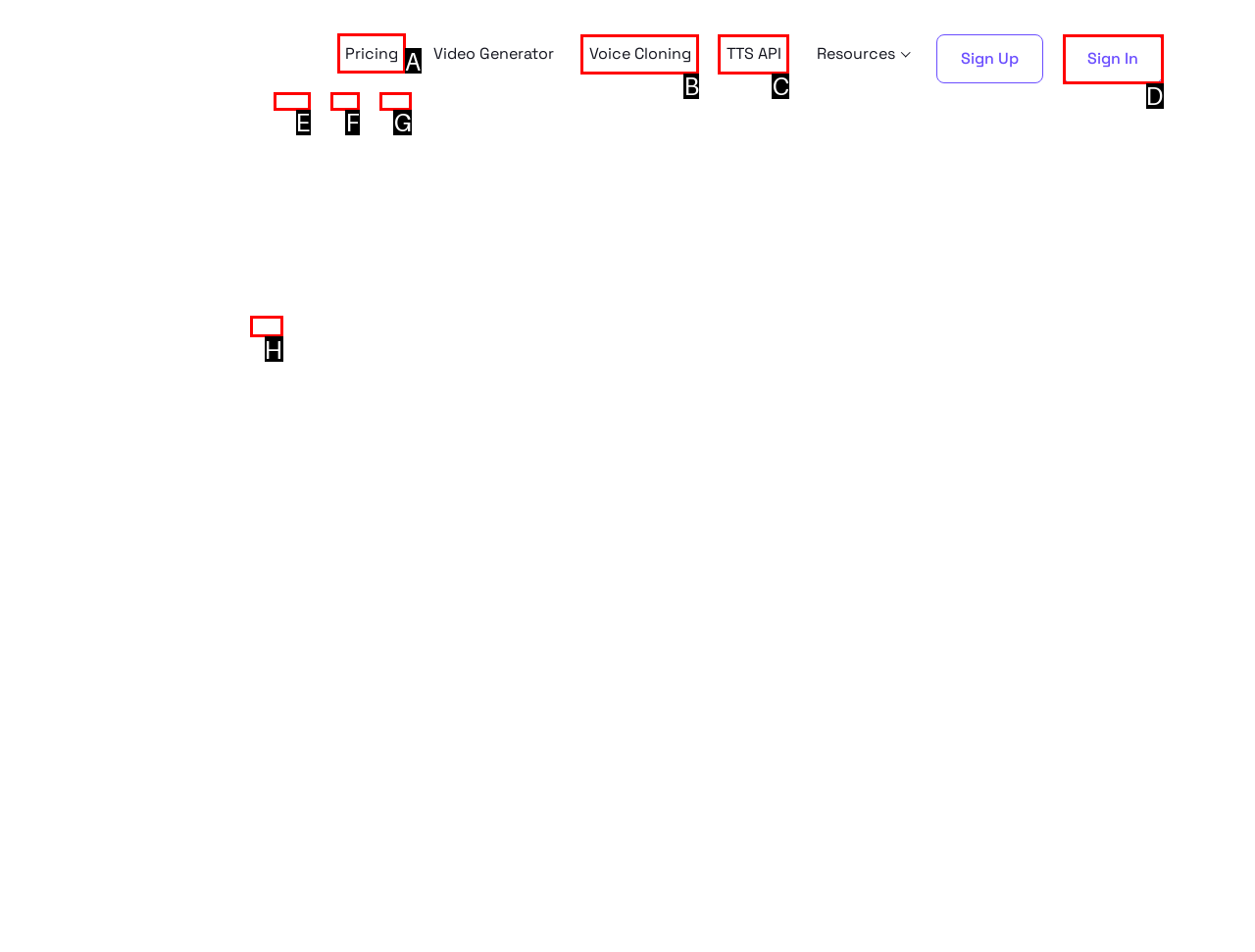Which option should be clicked to complete this task: Go to Pricing
Reply with the letter of the correct choice from the given choices.

A